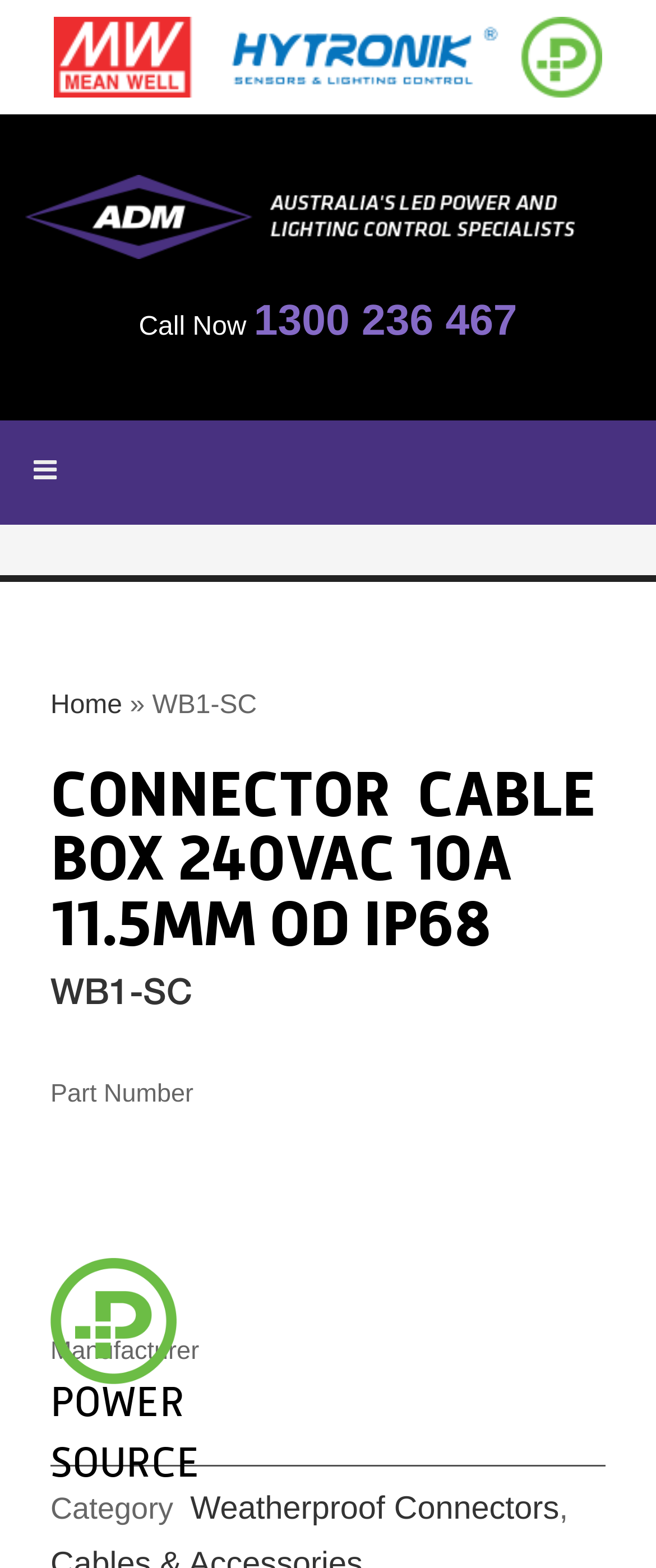Could you identify the text that serves as the heading for this webpage?

CONNECTOR  CABLE BOX 240VAC 10A 11.5MM OD IP68